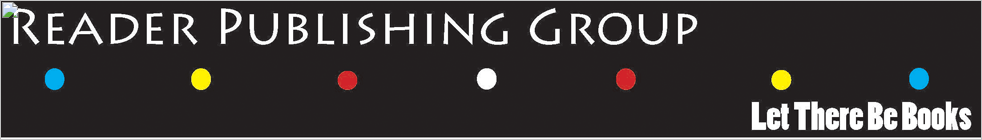Analyze the image and describe all the key elements you observe.

The image showcases the logo for "Reader Publishing Group," prominently set against a sleek black background. The design features bold, white typography that clearly states the name of the publishing group, with an eye-catching tagline: "Let There Be Books," suggesting a commitment to literature and publishing. Colorful dots—blue, yellow, red, and white—are placed below the name, adding a vibrant touch to the overall composition. This logo represents the identity and mission of Reader Publishing Group, emphasizing creativity and the celebration of written works.